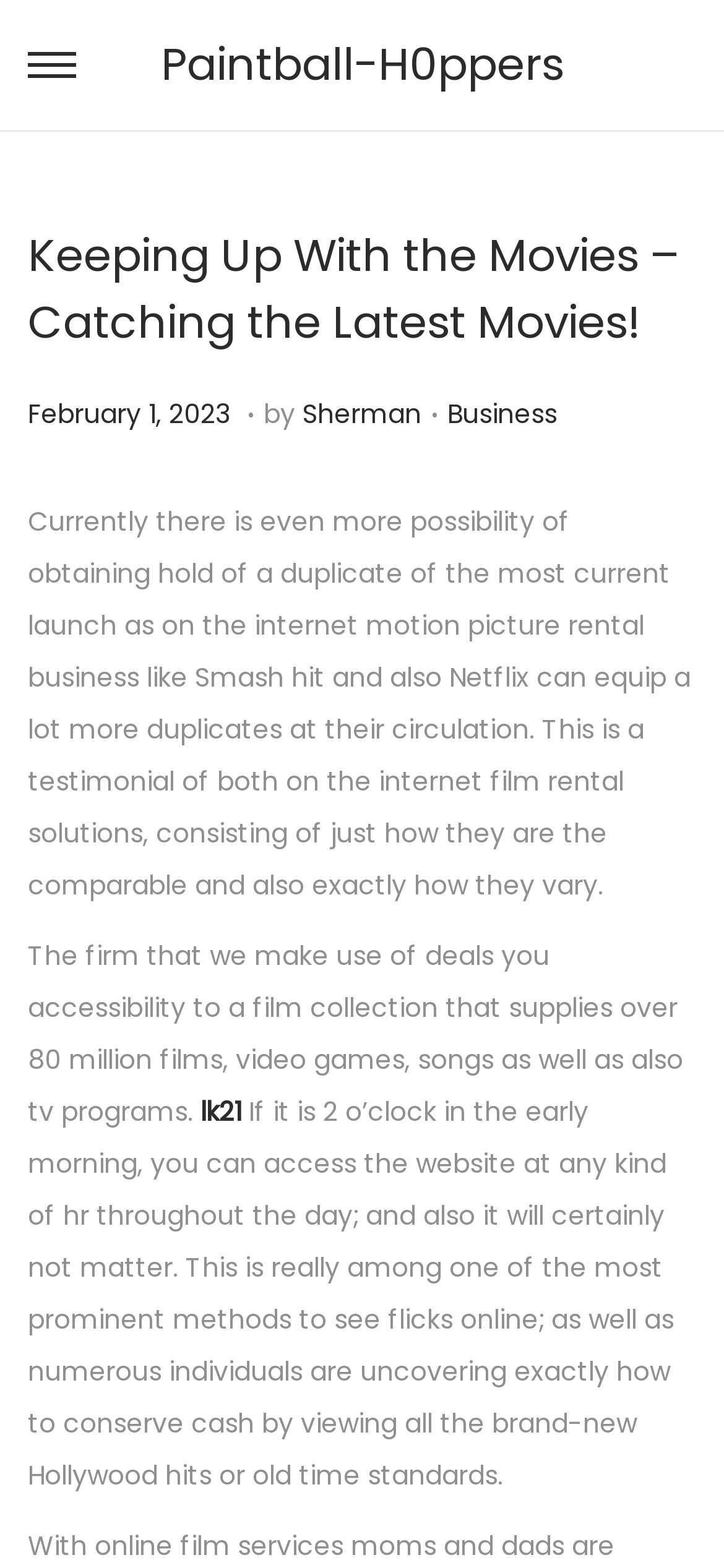What is the date of the post?
Offer a detailed and exhaustive answer to the question.

I found the date of the post by looking at the text 'February 1, 2023 February 4, 2023' which is located below the main heading and above the text 'Posted on'.